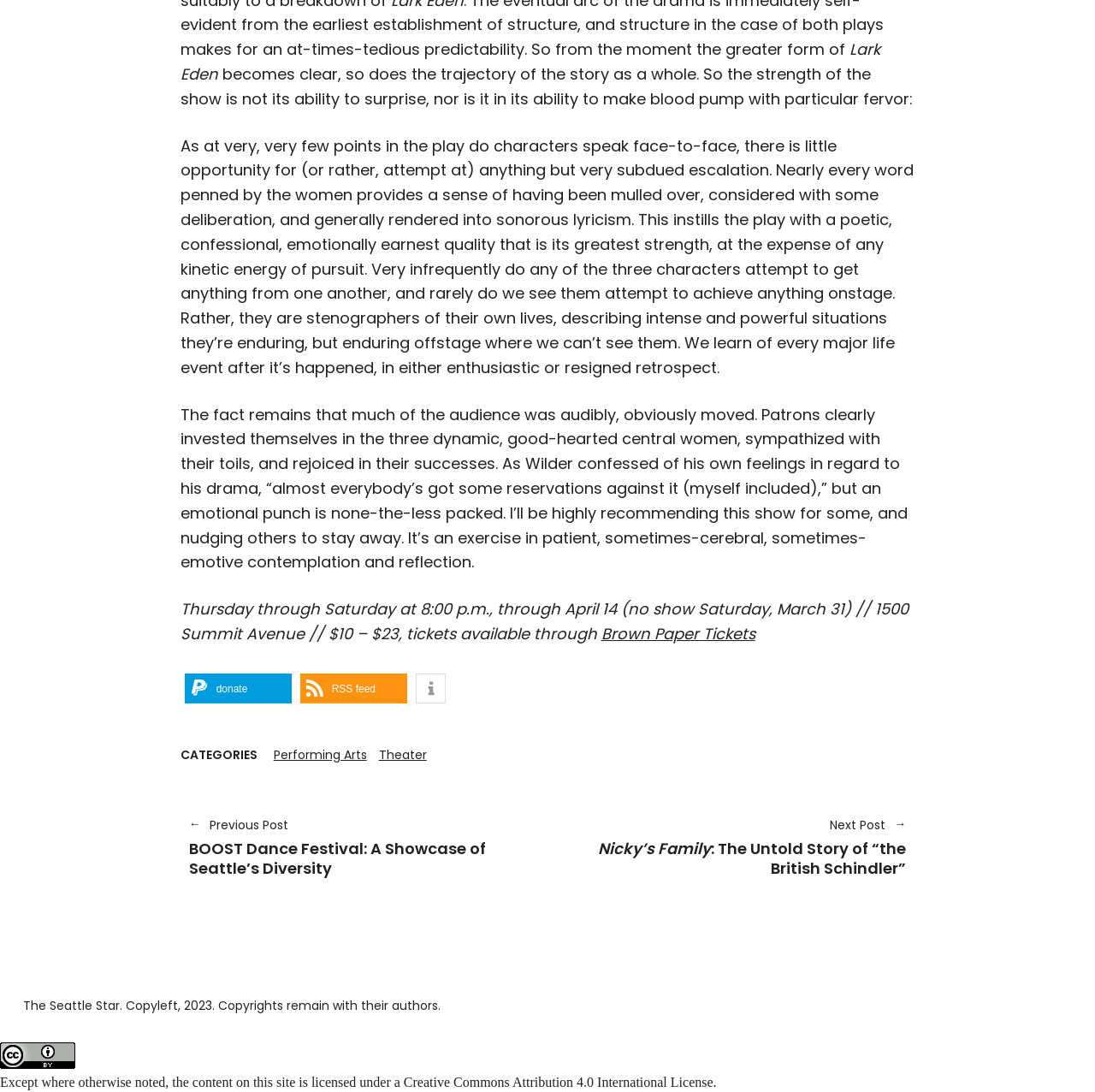Provide your answer to the question using just one word or phrase: What type of license is used for the website's content?

Creative Commons Attribution 4.0 International